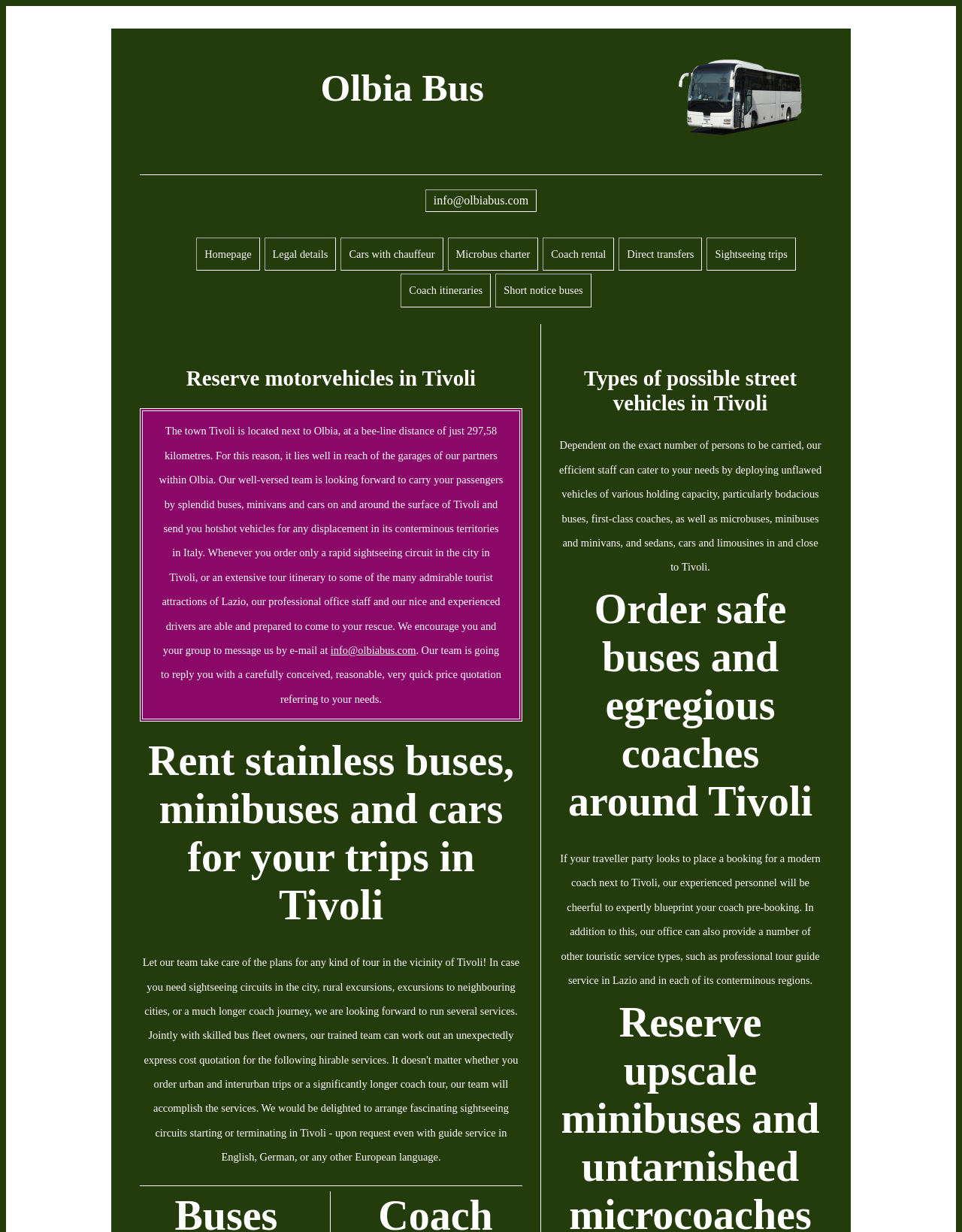Can you specify the bounding box coordinates for the region that should be clicked to fulfill this instruction: "Contact the company via email".

[0.344, 0.523, 0.432, 0.533]